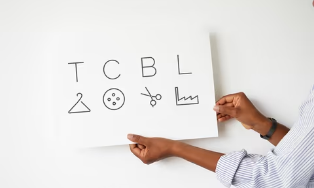Please answer the following question using a single word or phrase: 
What is the setting of the image?

Simple and modern